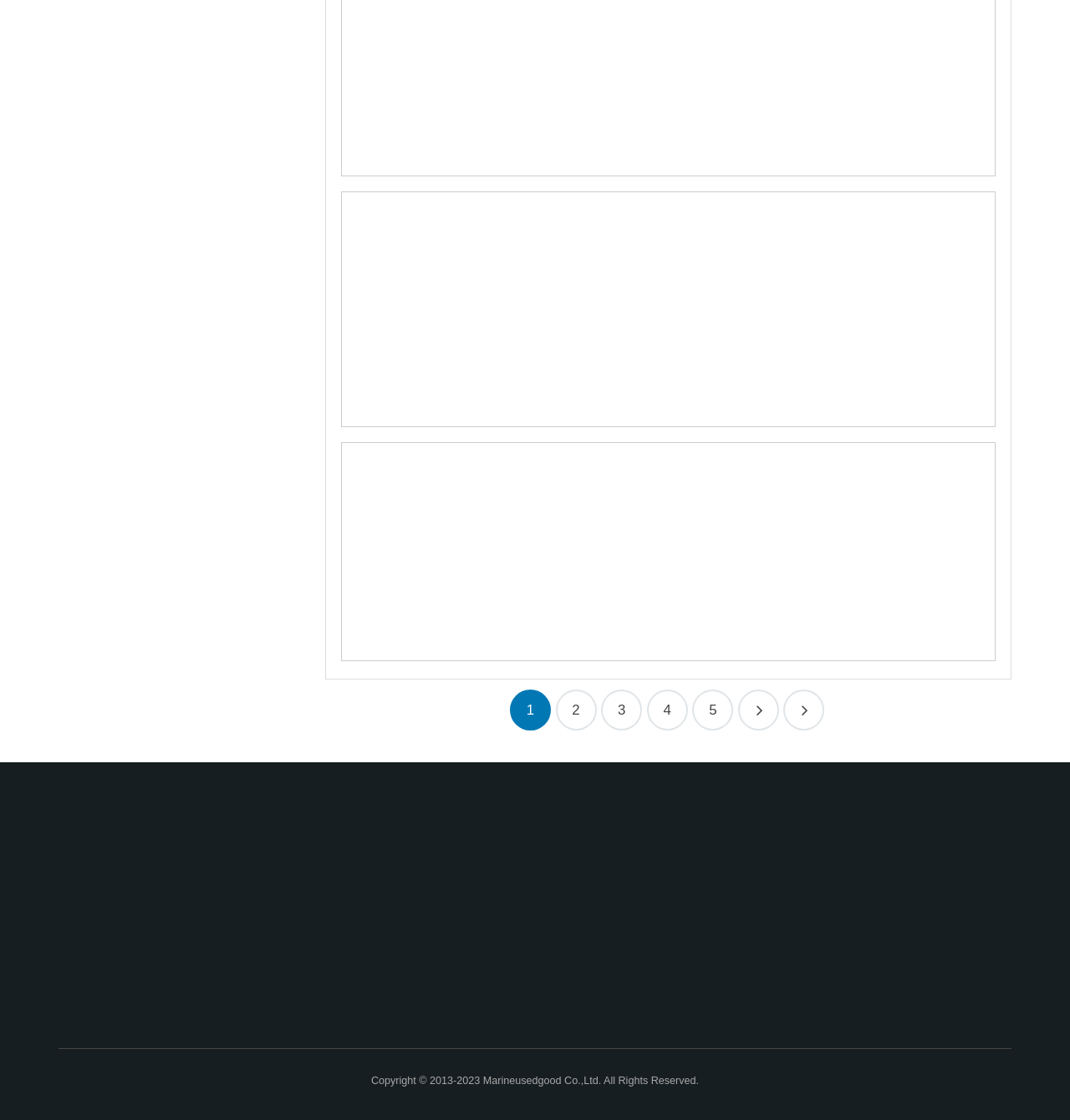Answer the following query concisely with a single word or phrase:
What is the company name mentioned in the copyright information?

Marineusedgood Co.,Ltd.